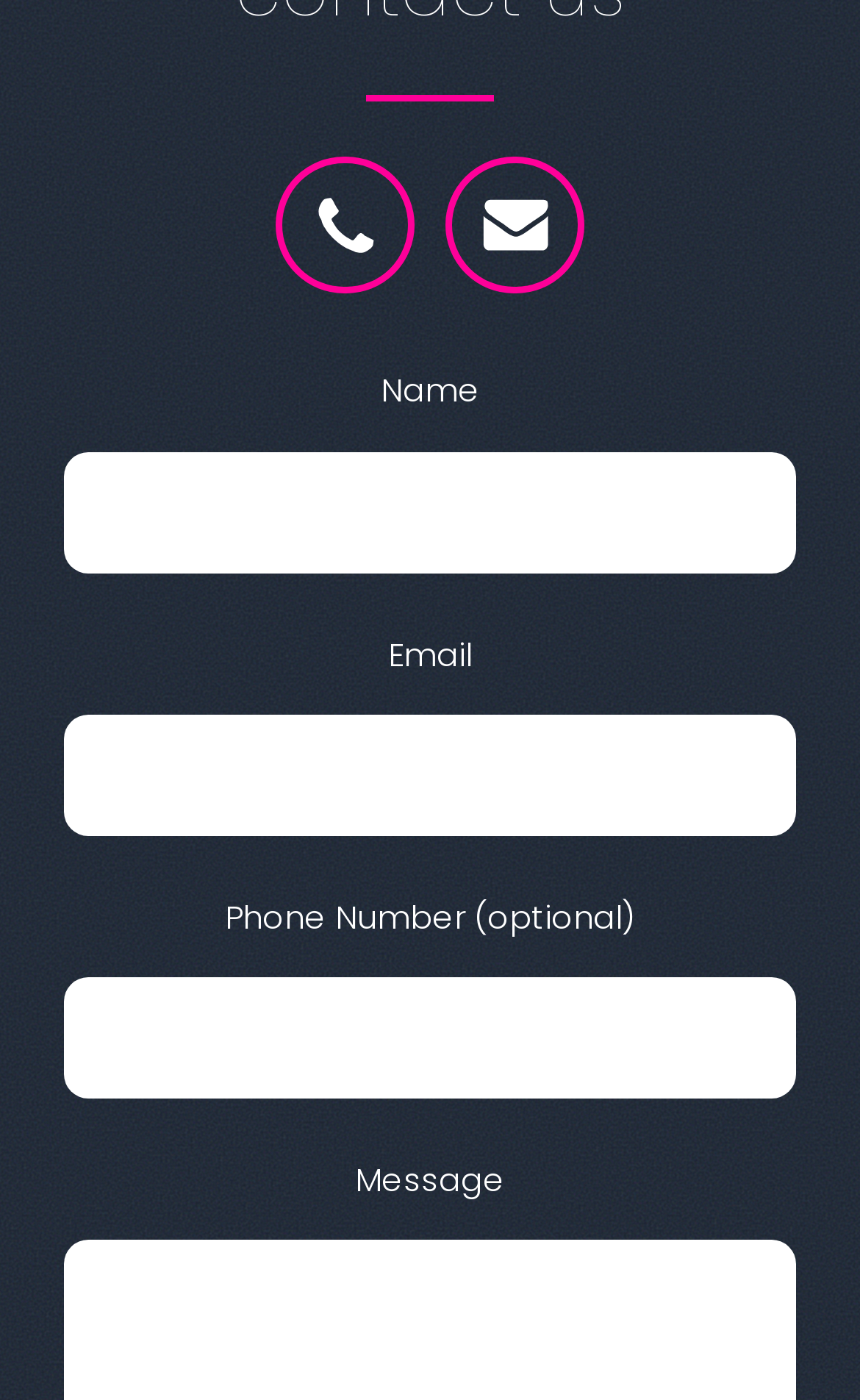Based on the image, give a detailed response to the question: How many images are there?

There are two images on the webpage, each corresponding to a link, 'Phone' and 'Email', and are used as icons to represent the contact methods.